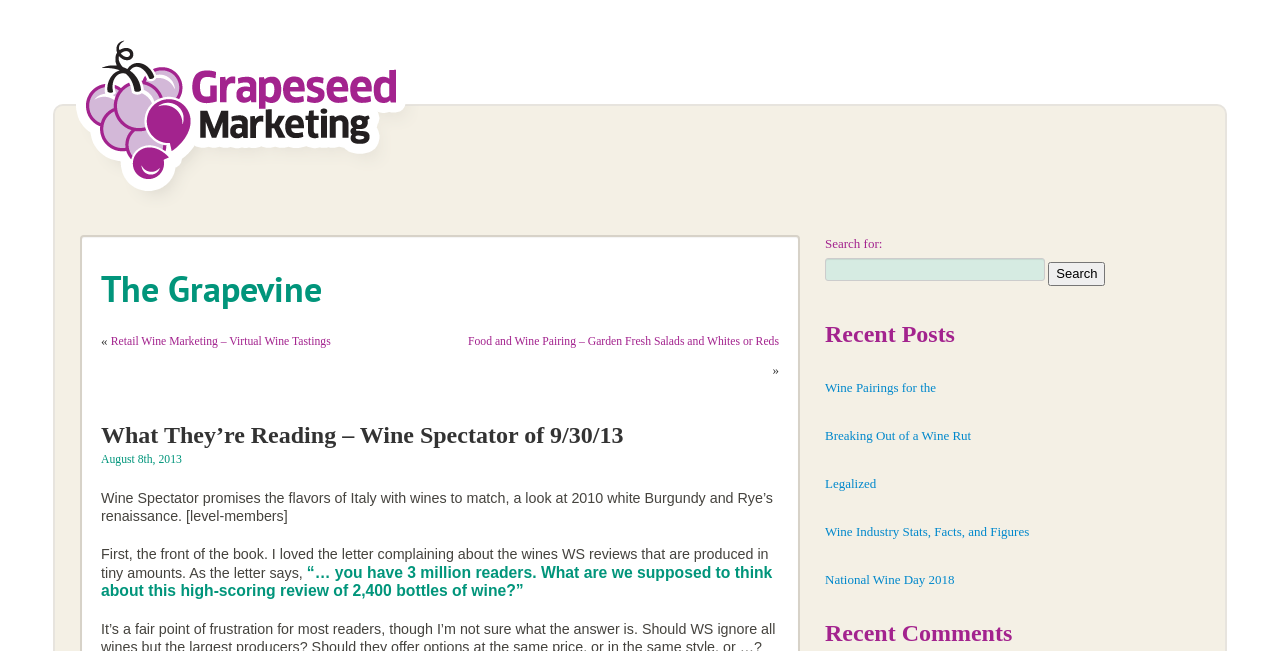Using the information in the image, give a detailed answer to the following question: What is the name of the marketing company?

The name of the marketing company can be found in the top-left corner of the webpage, where it says 'What They're Reading - Wine Spectator of 9/30/13 | Grapeseed Marketing'.